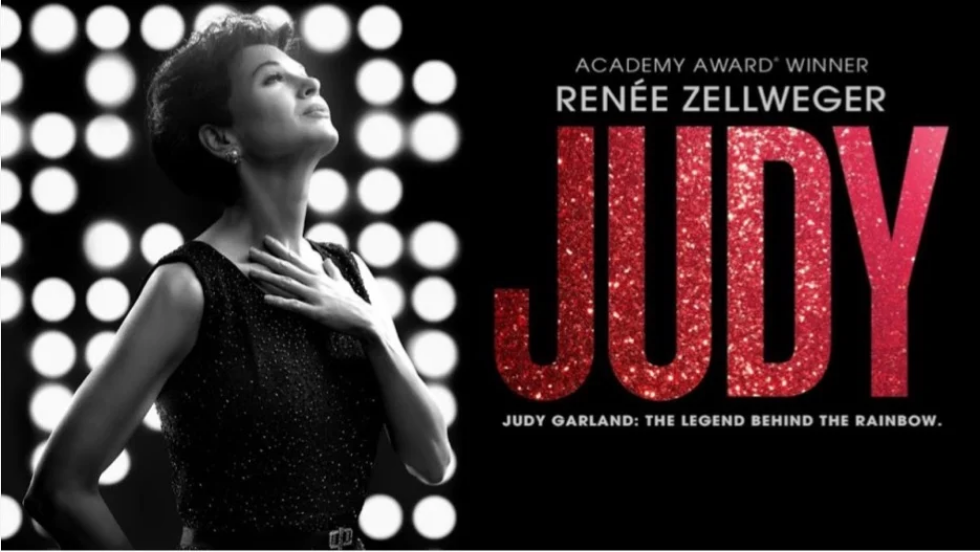What is the title of the biographical film?
Utilize the image to construct a detailed and well-explained answer.

The title of the biographical film is prominently featured in bold, glittering red letters as 'JUDY', which is also mentioned in the caption as the title of the film about Judy Garland's impact on showbiz.